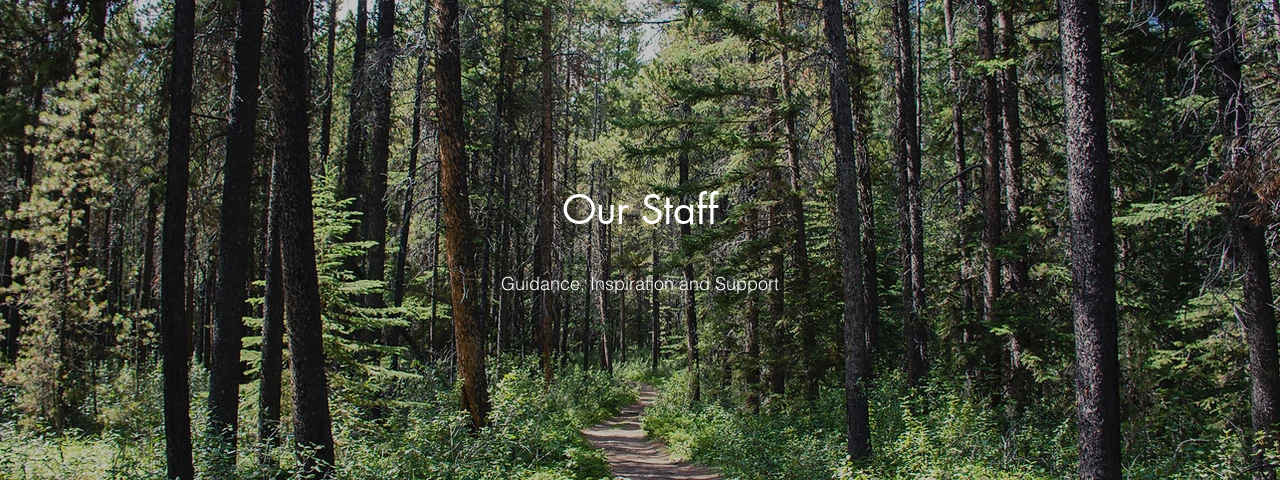Reply to the question below using a single word or brief phrase:
What is the name of the educational institution depicted in the image?

Kootenay Discovery School